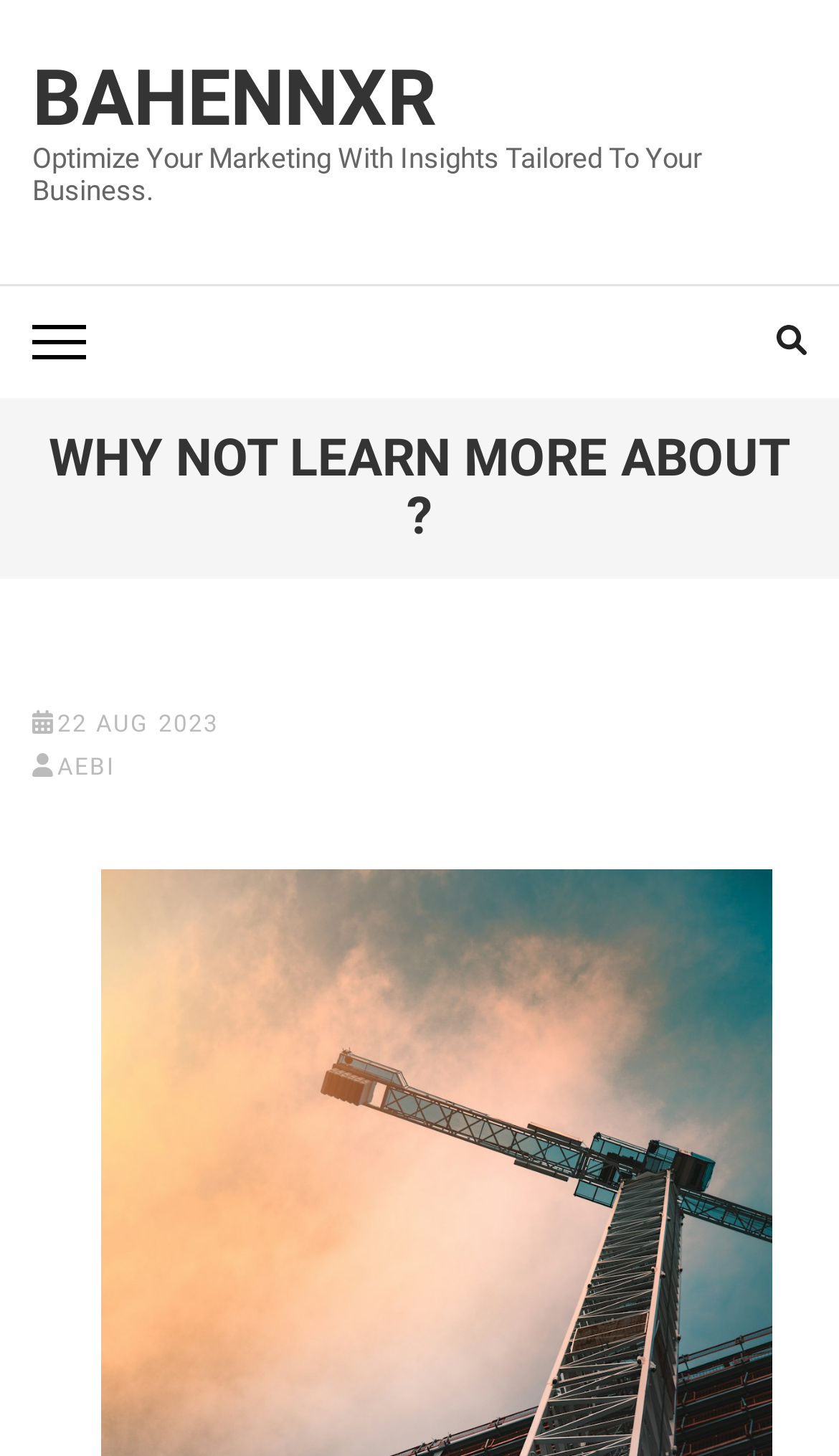Answer the following query concisely with a single word or phrase:
How many links are inside the header?

2